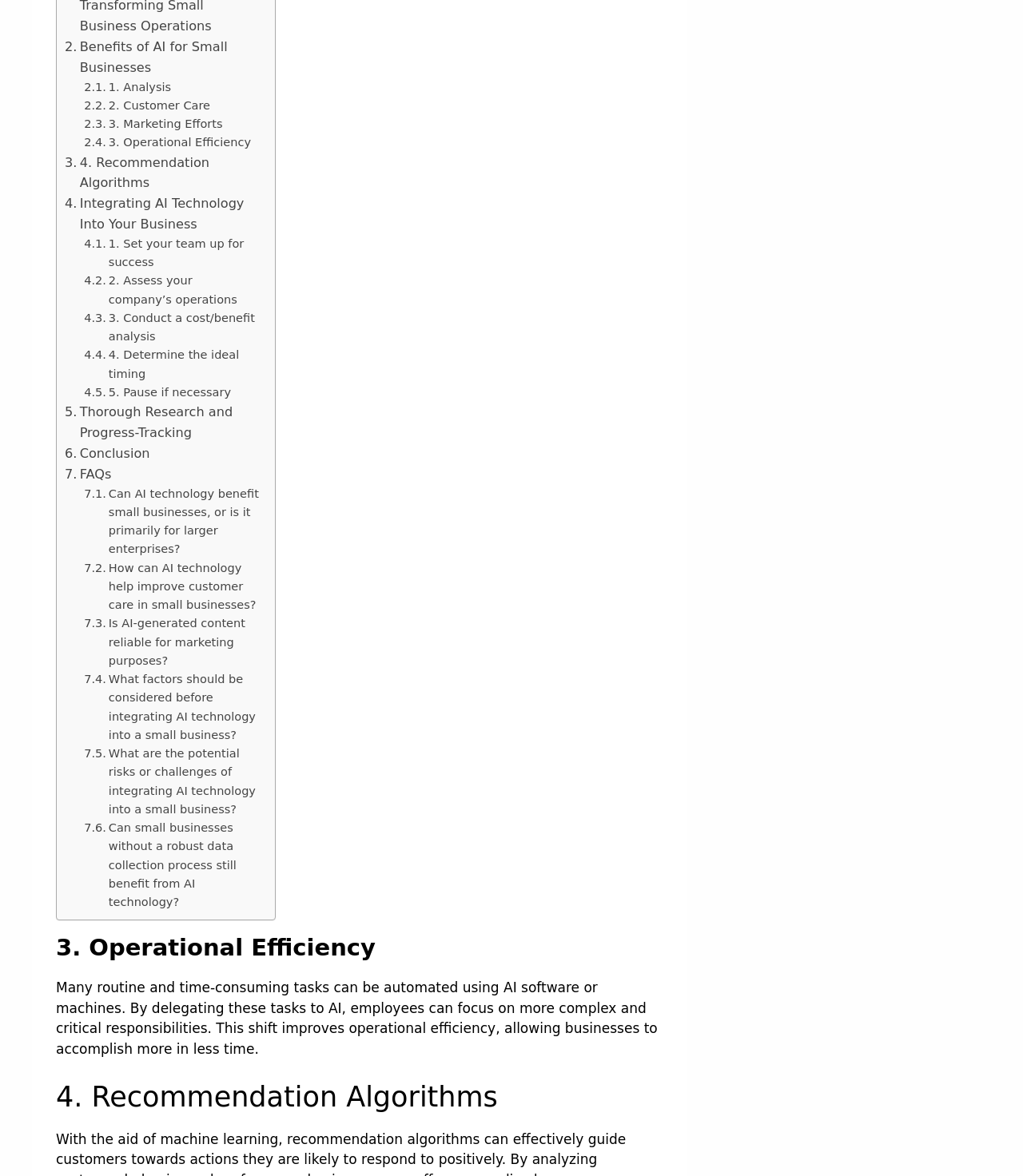Determine the bounding box coordinates for the area that should be clicked to carry out the following instruction: "Read about 'Operational Efficiency'".

[0.055, 0.794, 0.648, 0.818]